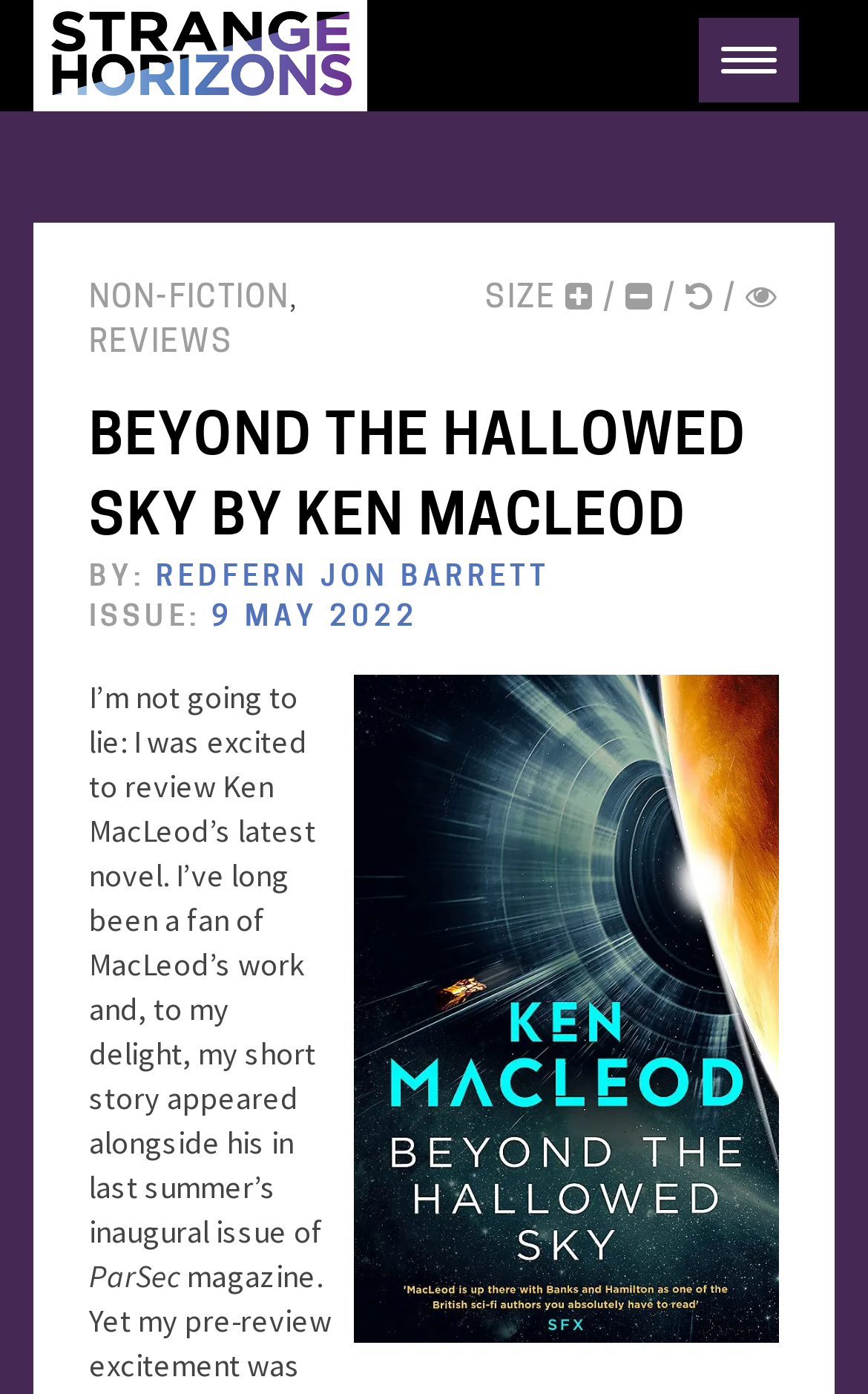Who is the author of the book being reviewed?
Using the image as a reference, give a one-word or short phrase answer.

Ken MacLeod